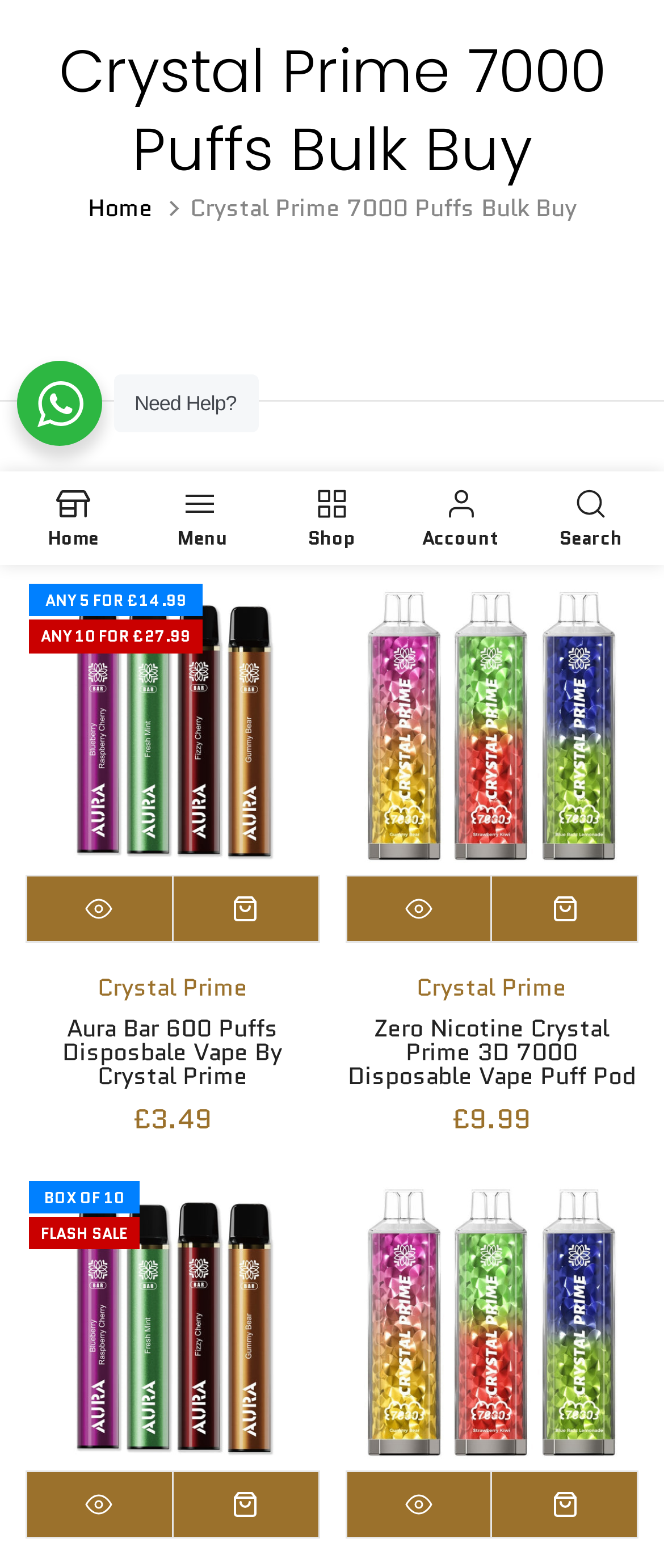Locate the UI element described by Menu and provide its bounding box coordinates. Use the format (top-left x, top-left y, bottom-right x, bottom-right y) with all values as floating point numbers between 0 and 1.

[0.208, 0.306, 0.403, 0.355]